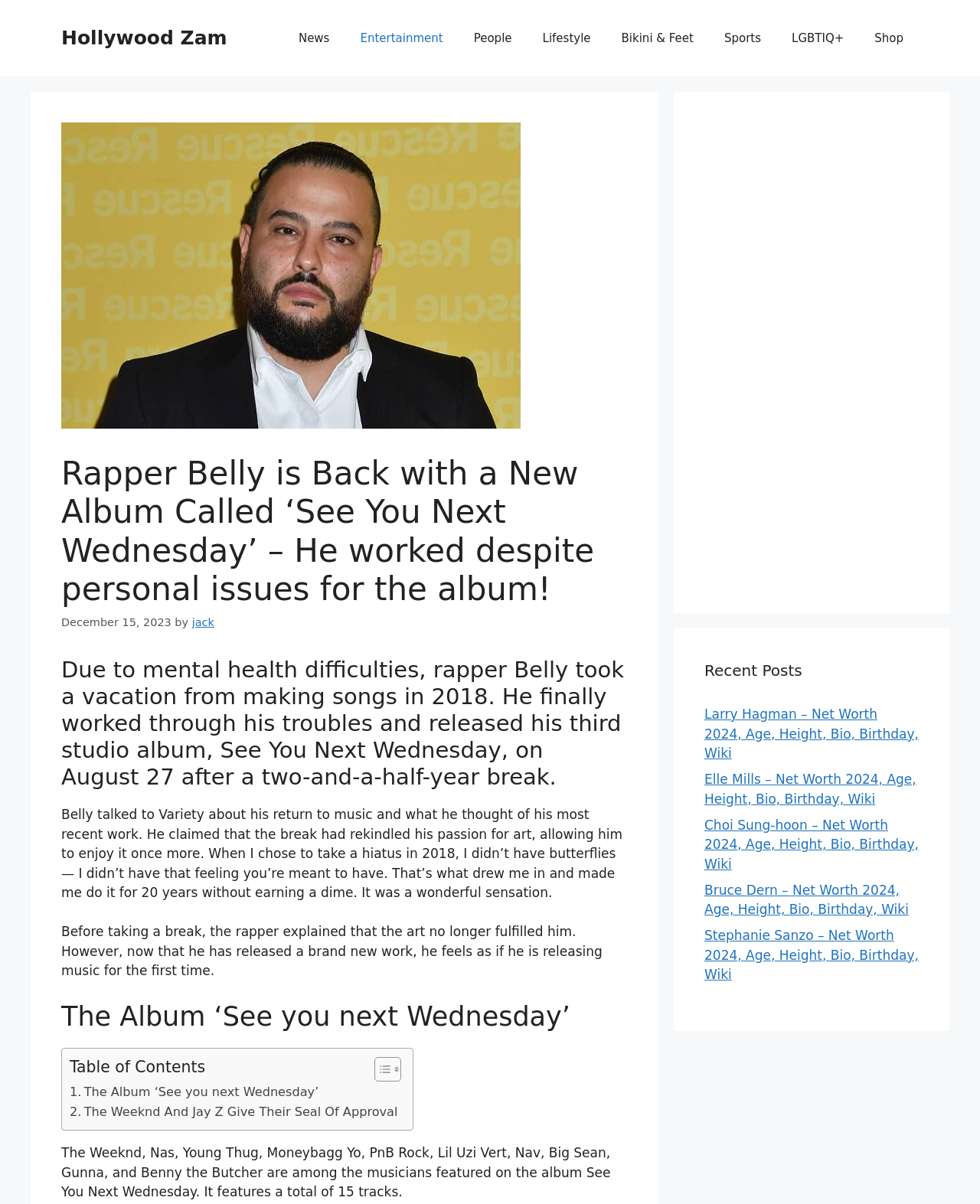Using the webpage screenshot, locate the HTML element that fits the following description and provide its bounding box: "Toggle".

[0.371, 0.878, 0.406, 0.899]